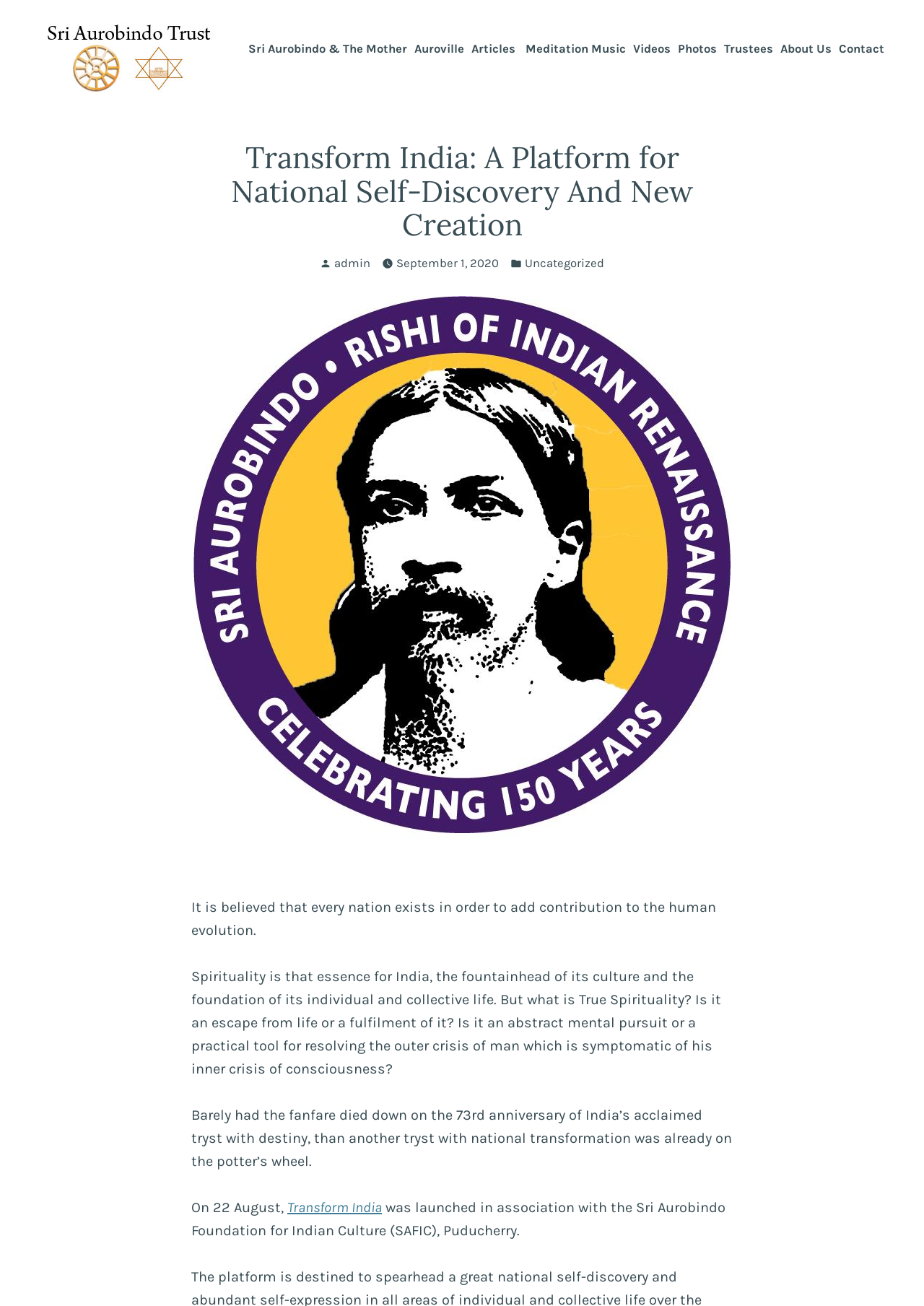Identify the bounding box coordinates necessary to click and complete the given instruction: "Learn more about Transform India".

[0.311, 0.918, 0.413, 0.931]